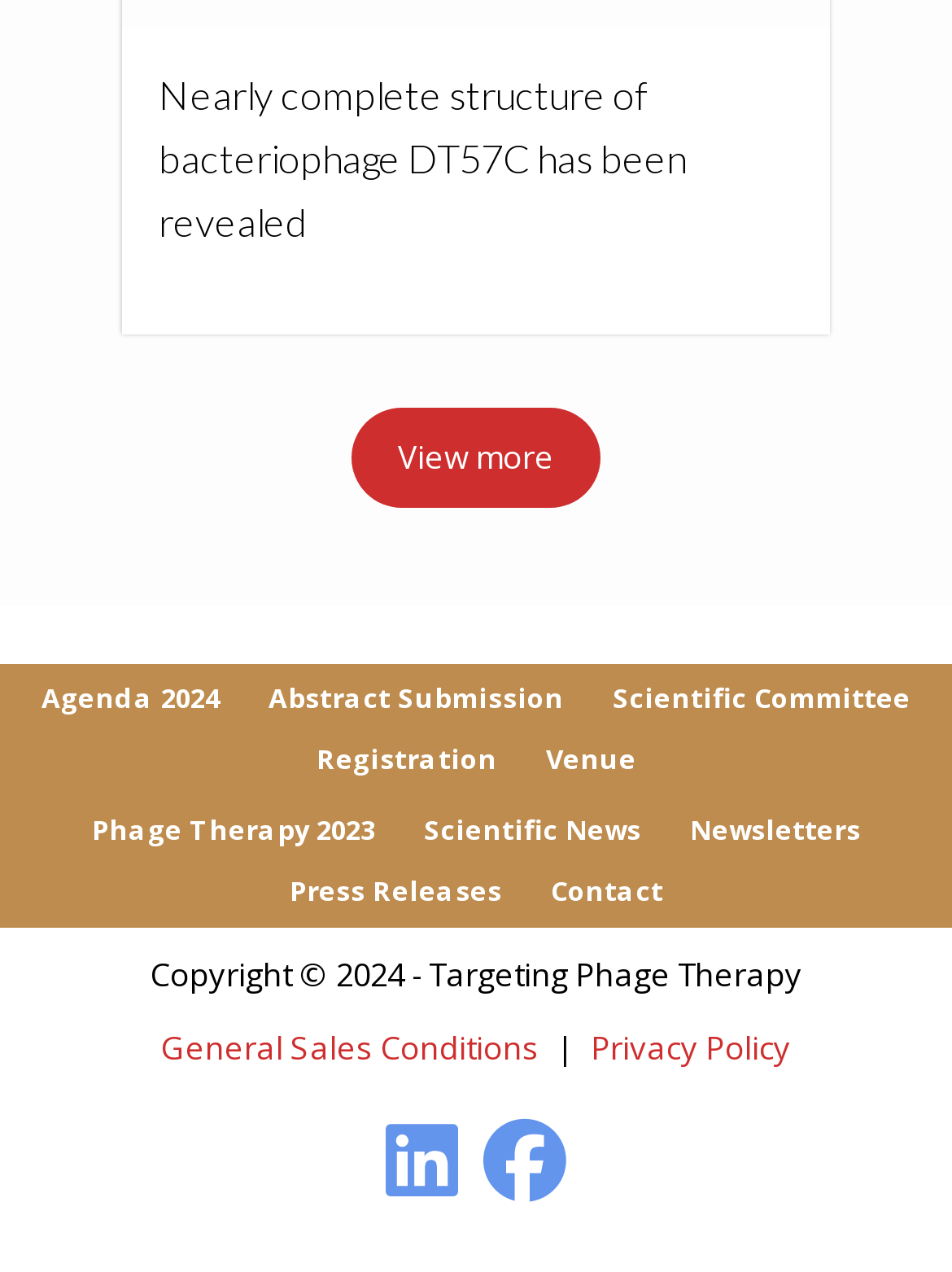Using the description: "News", identify the bounding box of the corresponding UI element in the screenshot.

None